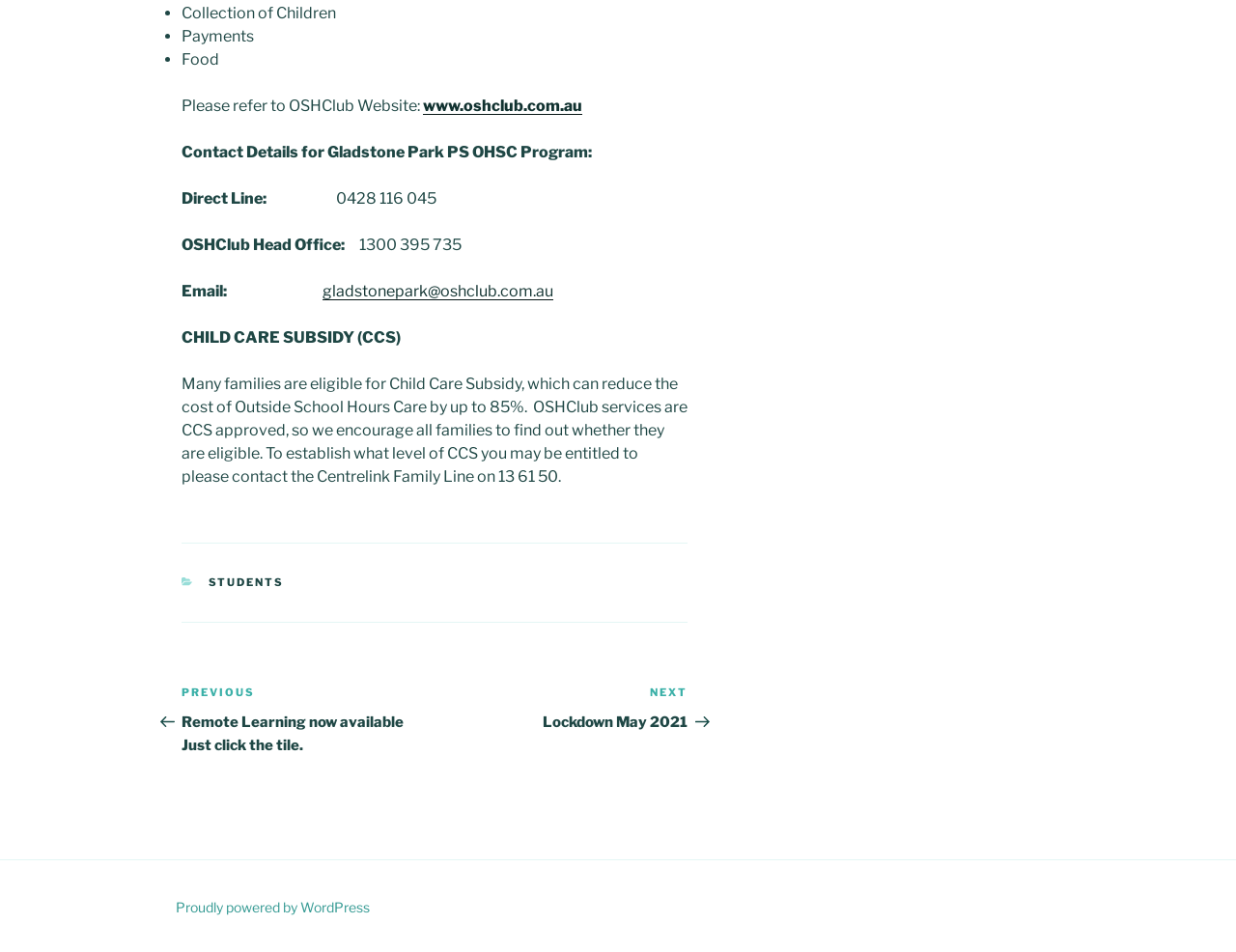Predict the bounding box of the UI element based on this description: "Next PostNext Lockdown May 2021".

[0.352, 0.719, 0.556, 0.768]